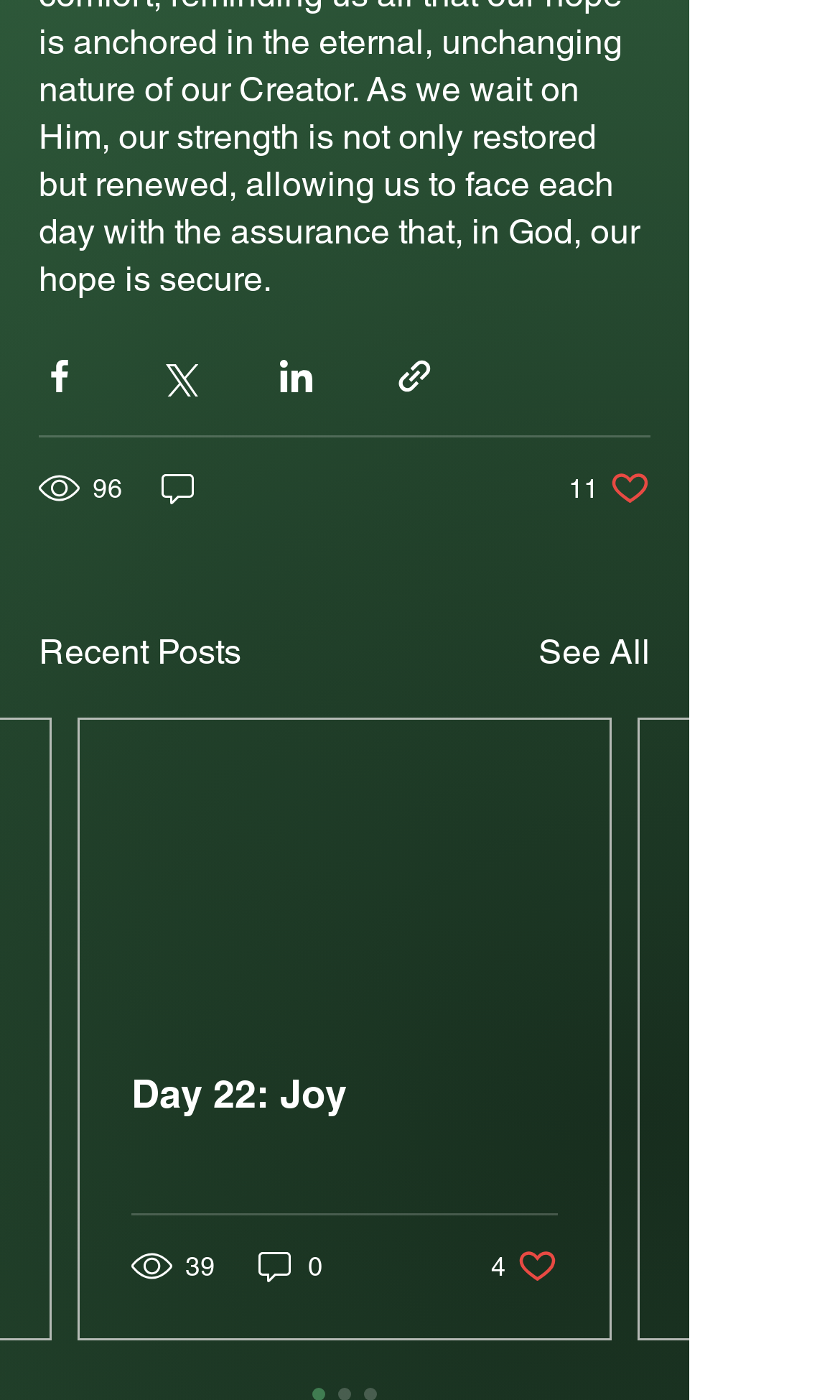What is the title of the second post?
Respond with a short answer, either a single word or a phrase, based on the image.

Day 22: Joy